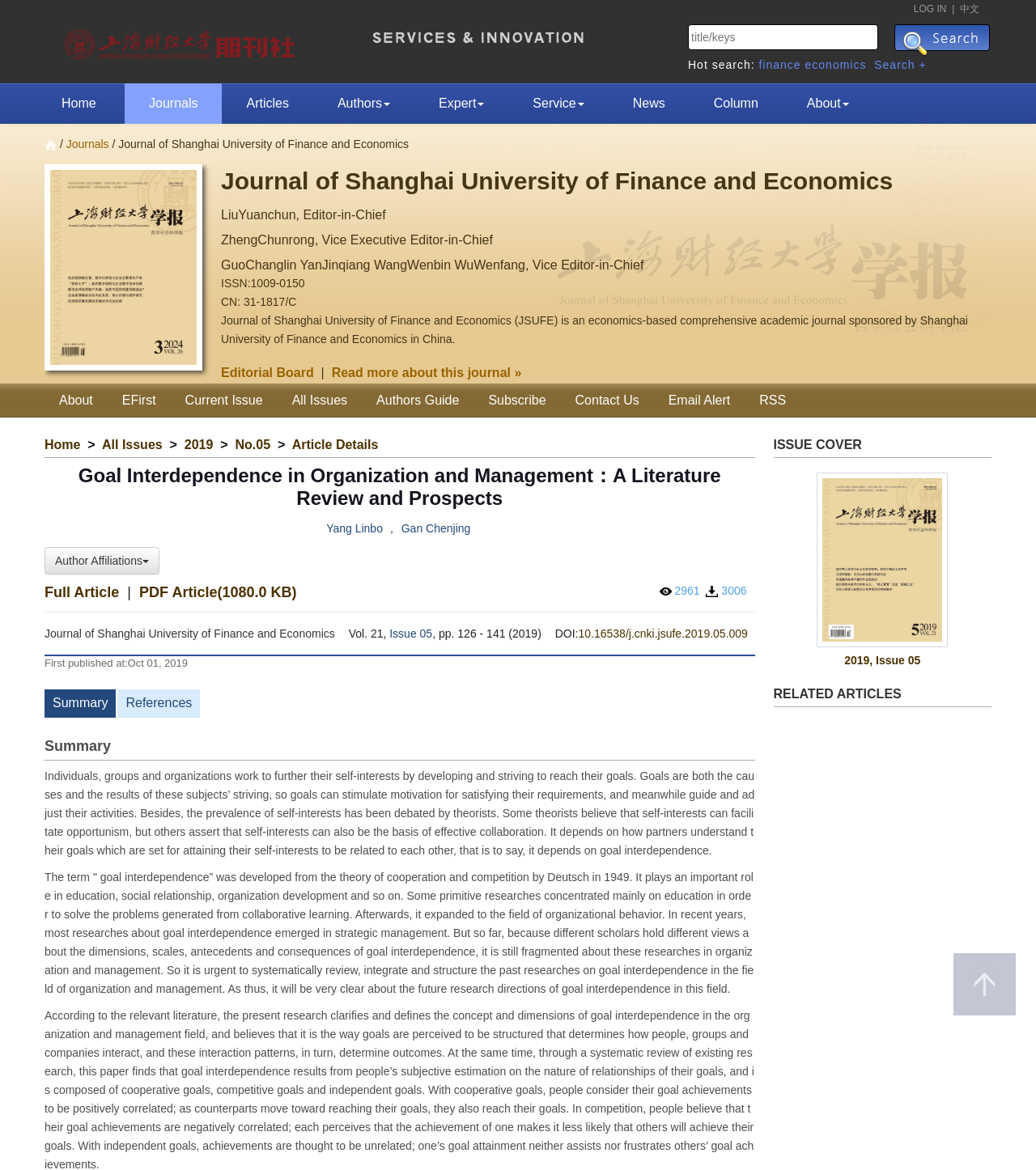Predict the bounding box coordinates of the UI element that matches this description: "finance". The coordinates should be in the format [left, top, right, bottom] with each value between 0 and 1.

[0.732, 0.05, 0.773, 0.061]